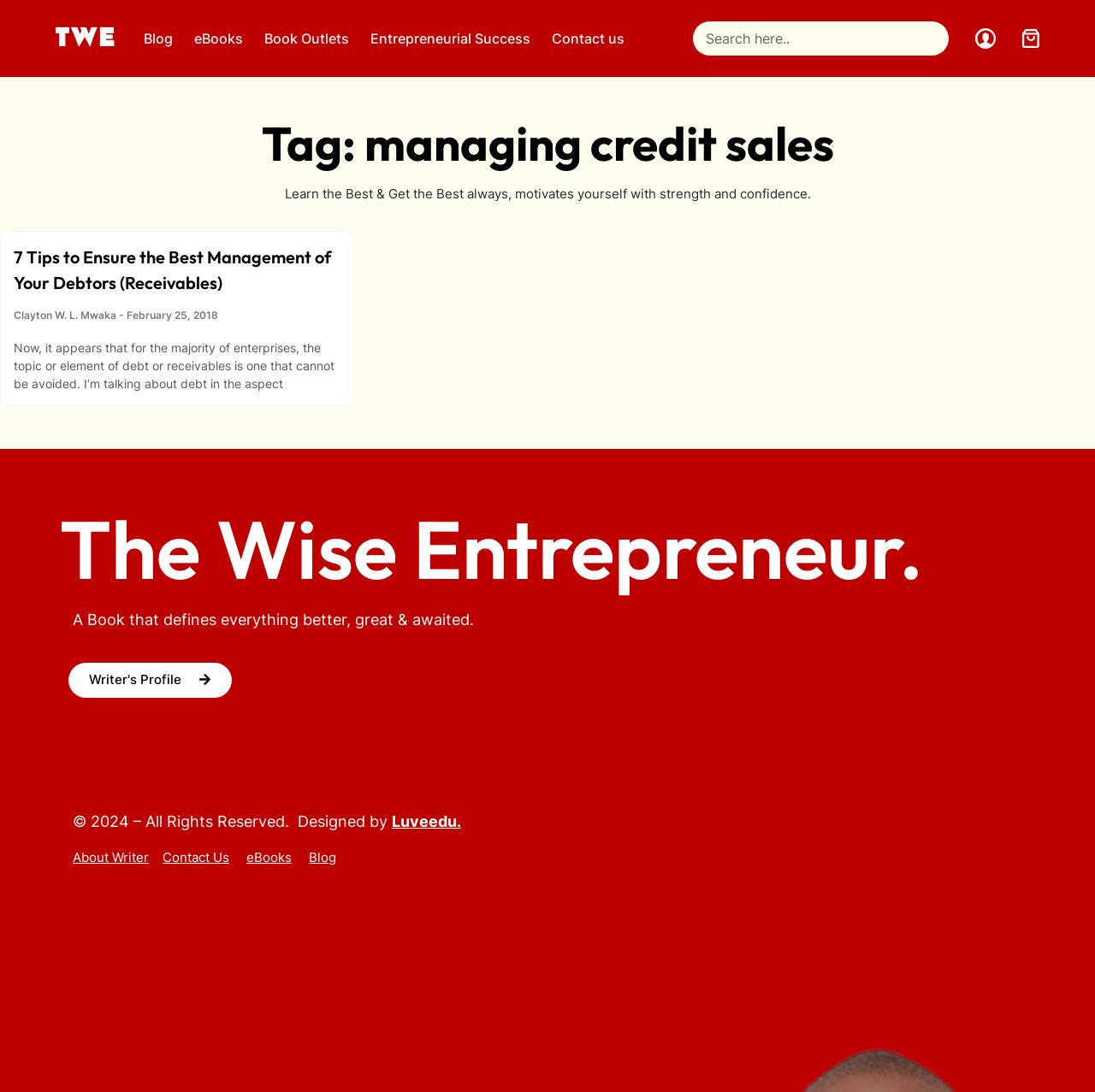Find the UI element described as: "About Writer" and predict its bounding box coordinates. Ensure the coordinates are four float numbers between 0 and 1, [left, top, right, bottom].

[0.066, 0.777, 0.136, 0.792]